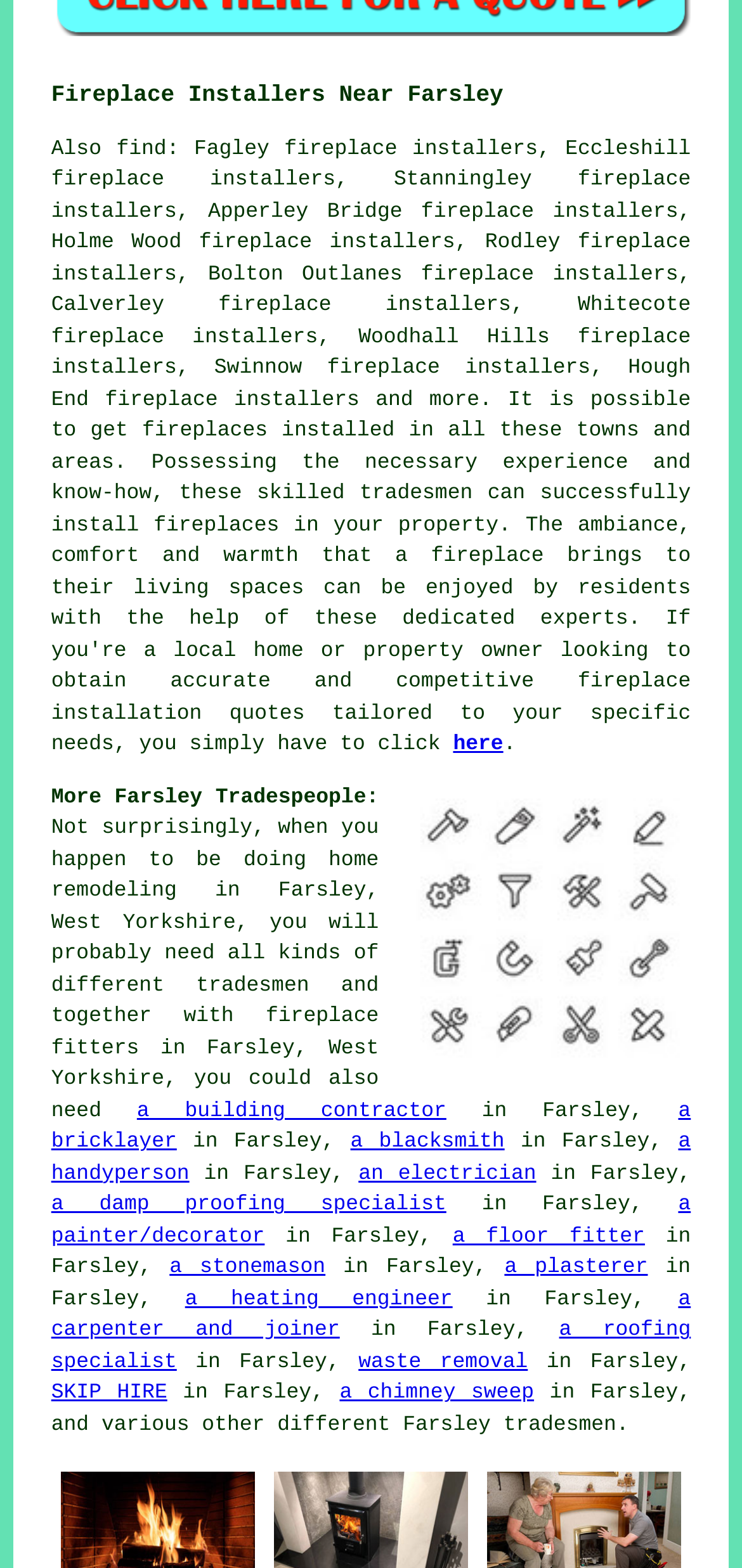Could you indicate the bounding box coordinates of the region to click in order to complete this instruction: "Find fireplace fitters".

[0.069, 0.642, 0.51, 0.676]